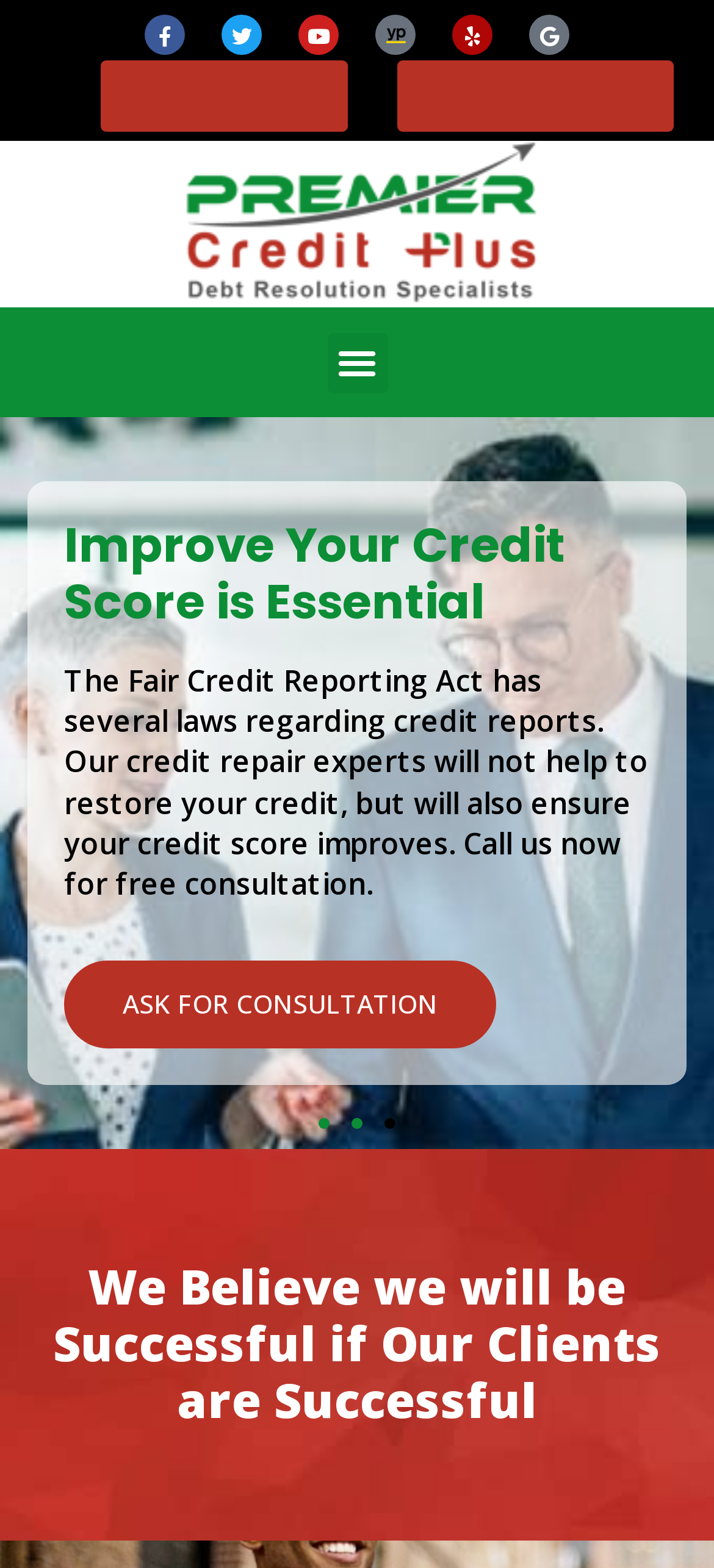Please determine the bounding box coordinates of the clickable area required to carry out the following instruction: "Click on Facebook link". The coordinates must be four float numbers between 0 and 1, represented as [left, top, right, bottom].

[0.203, 0.009, 0.259, 0.035]